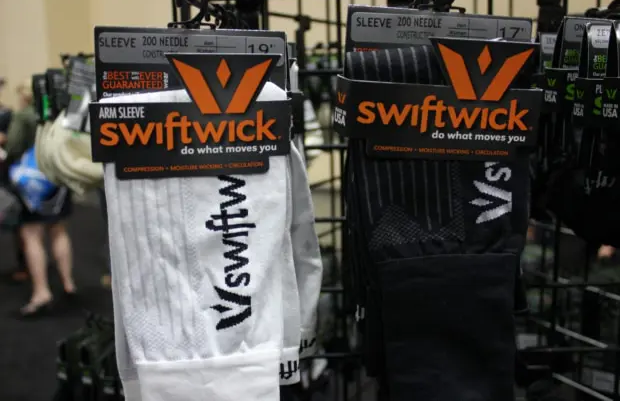Analyze the image and give a detailed response to the question:
What is the purpose of the 200 needle count in the Swiftwick compression sleeves?

The 200 needle count is mentioned in the caption as a feature of the Swiftwick compression sleeves, and it is stated to signify a tighter and stronger design aimed at preventing irritation and blistering, which implies that its purpose is to prevent these issues.